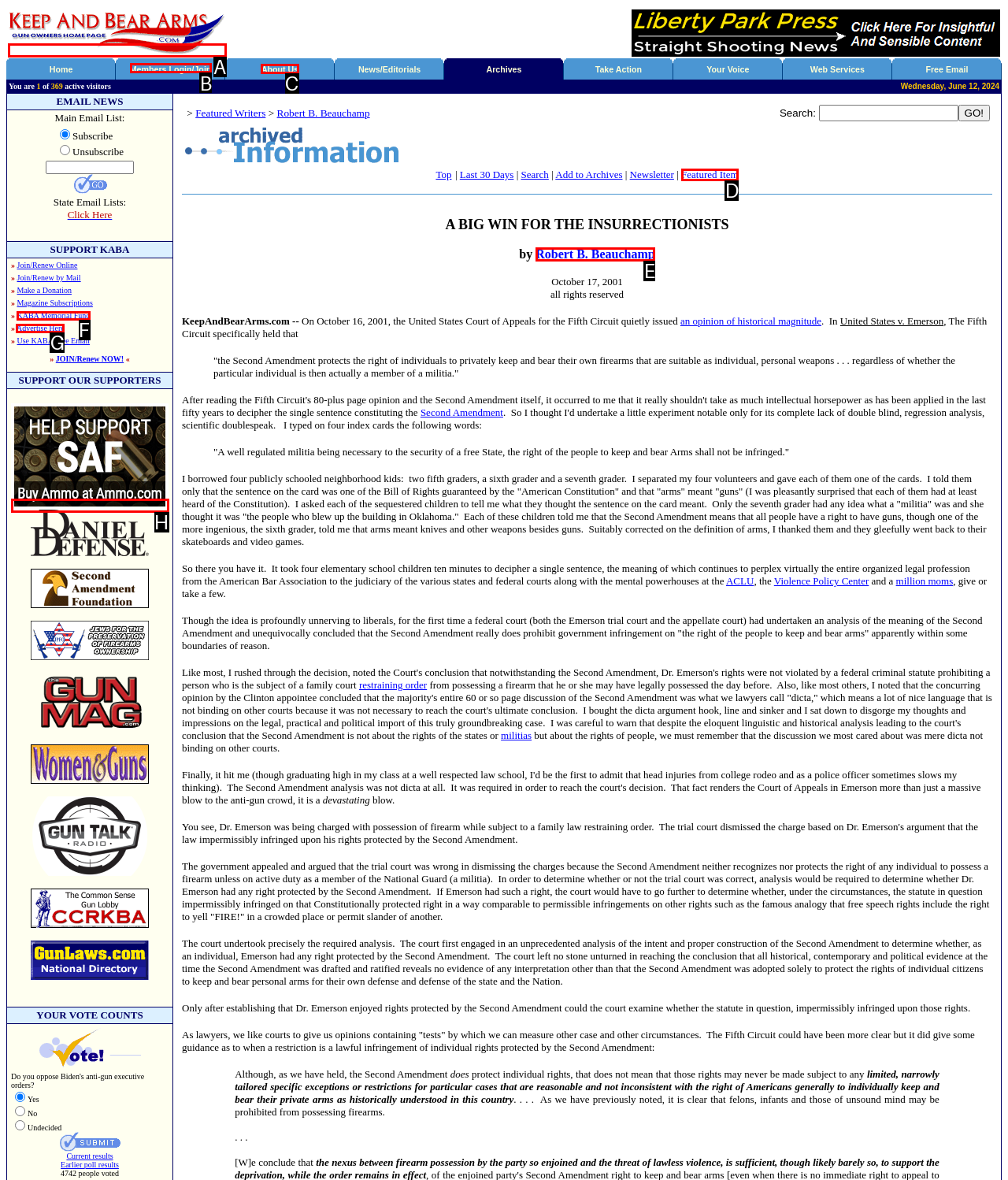Identify the HTML element to click to execute this task: Login or join as a member Respond with the letter corresponding to the proper option.

B